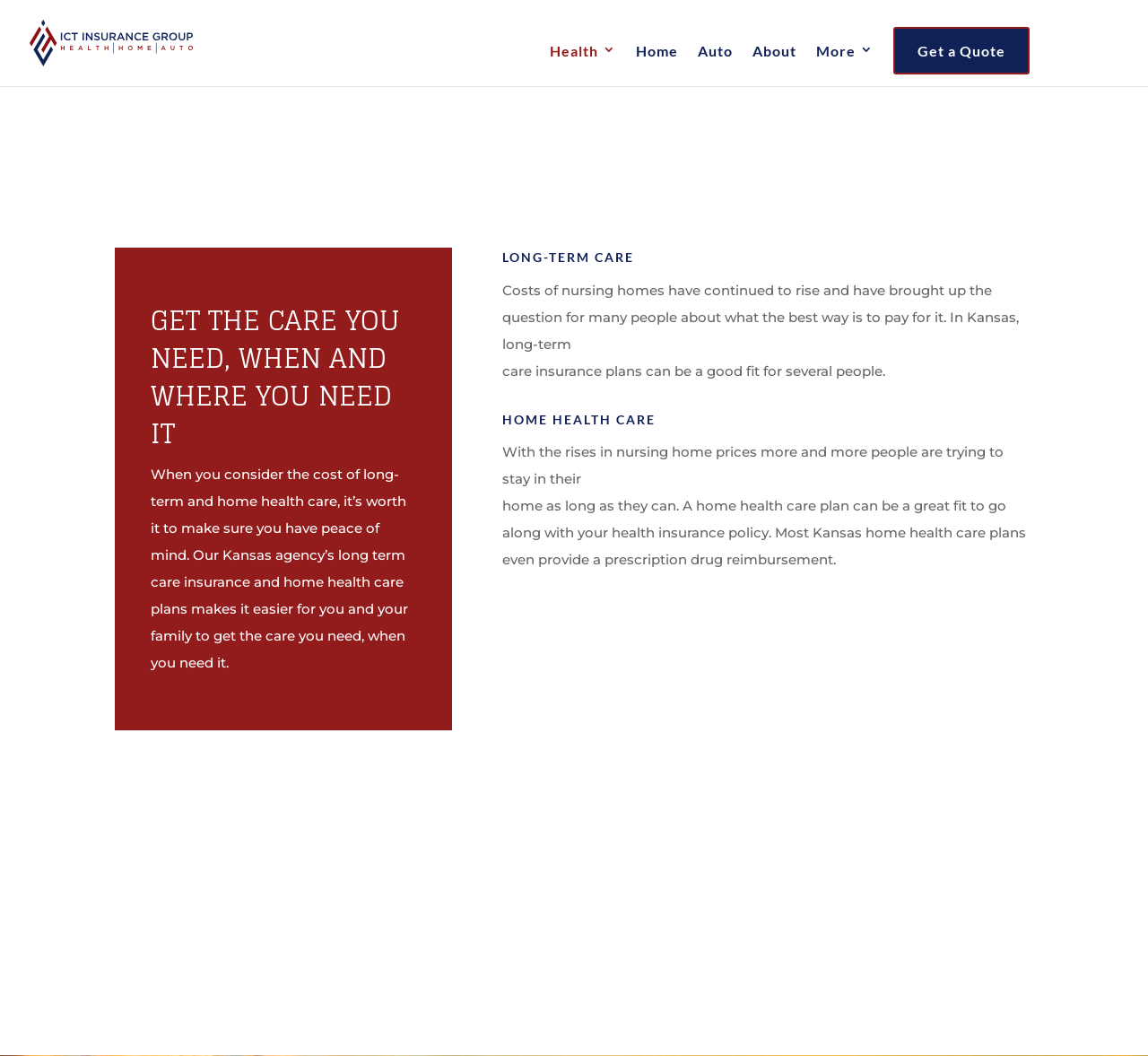Find the bounding box coordinates for the UI element that matches this description: "Get a Quote".

[0.78, 0.027, 0.895, 0.069]